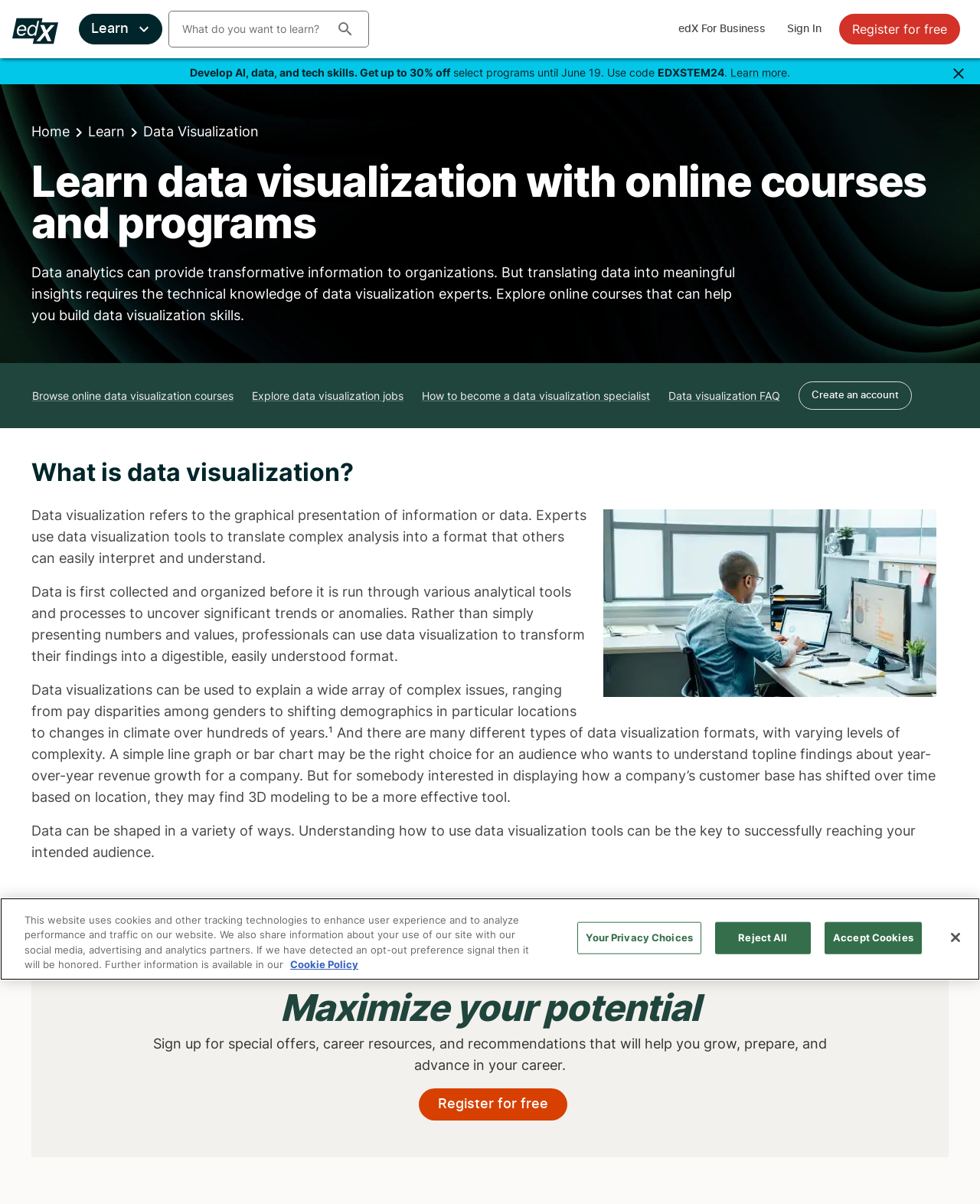What is the purpose of data visualization?
Look at the image and provide a short answer using one word or a phrase.

To translate complex analysis into a format that others can easily interpret and understand